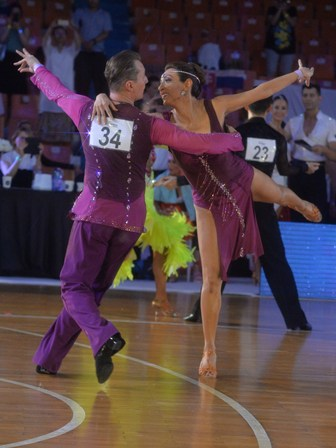Illustrate the image with a detailed and descriptive caption.

The image showcases a vibrant dance competition scene, highlighting a couple performing a lively dance routine. The male dancer, wearing a striking purple outfit adorned with sequins, leads gracefully with a dazzling smile, displaying confidence and poise. His partner, also clad in a glamorous purple dress that emphasizes her elegance, mirrors his movements with an expressive and joyful demeanor. The backdrop features other dancers and spectators, underscoring the energetic atmosphere of the event. This visual representation aligns perfectly with the theme of dancing, which is celebrated for its ability to enhance balance, coordination, and spatial awareness, as indicated in the accompanying text. The image captures the essence of these qualities, illustrating how dancing not only improves physical abilities but also fosters a sense of connection and harmony between partners.